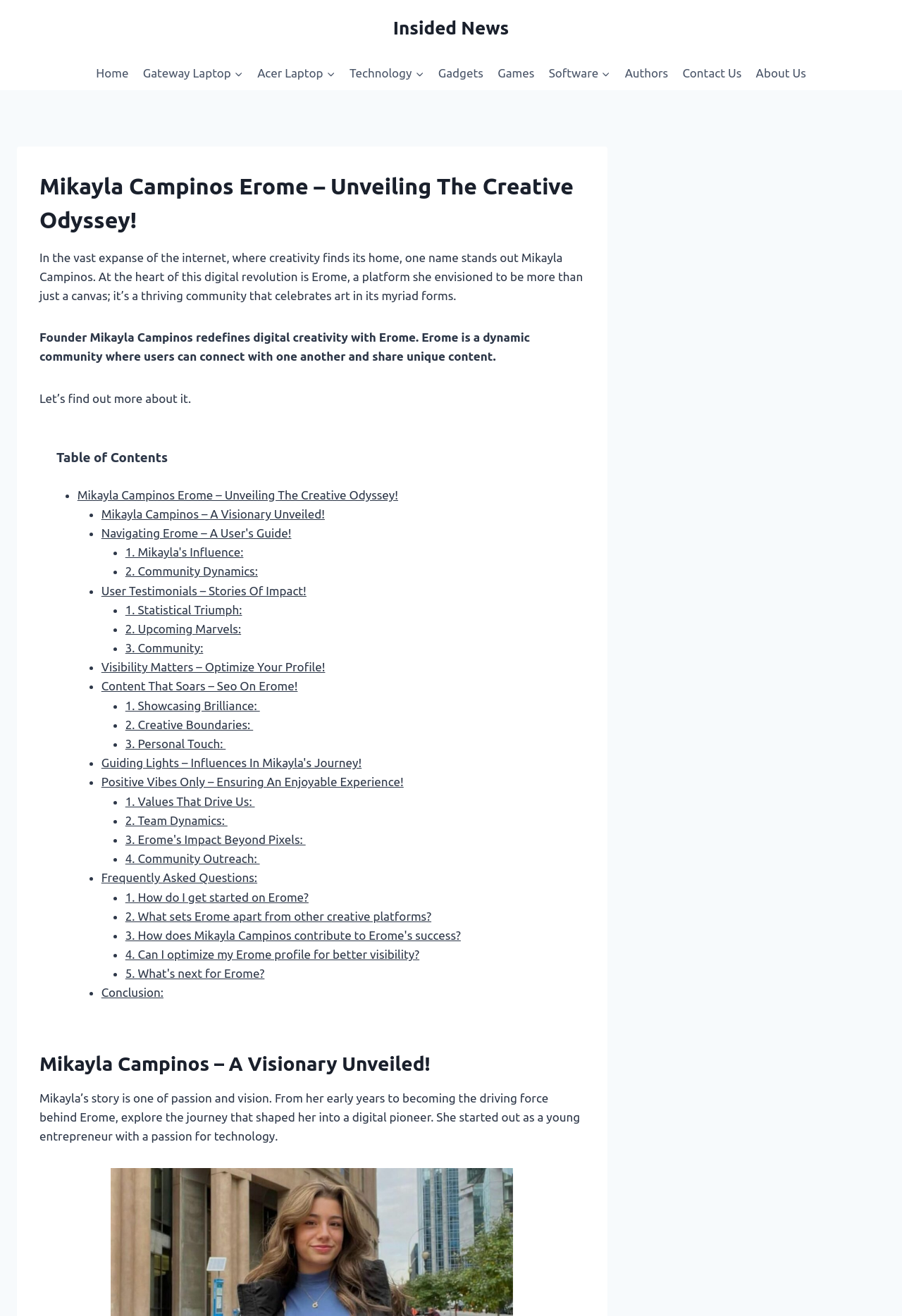Please identify the primary heading on the webpage and return its text.

Mikayla Campinos Erome – Unveiling The Creative Odyssey!